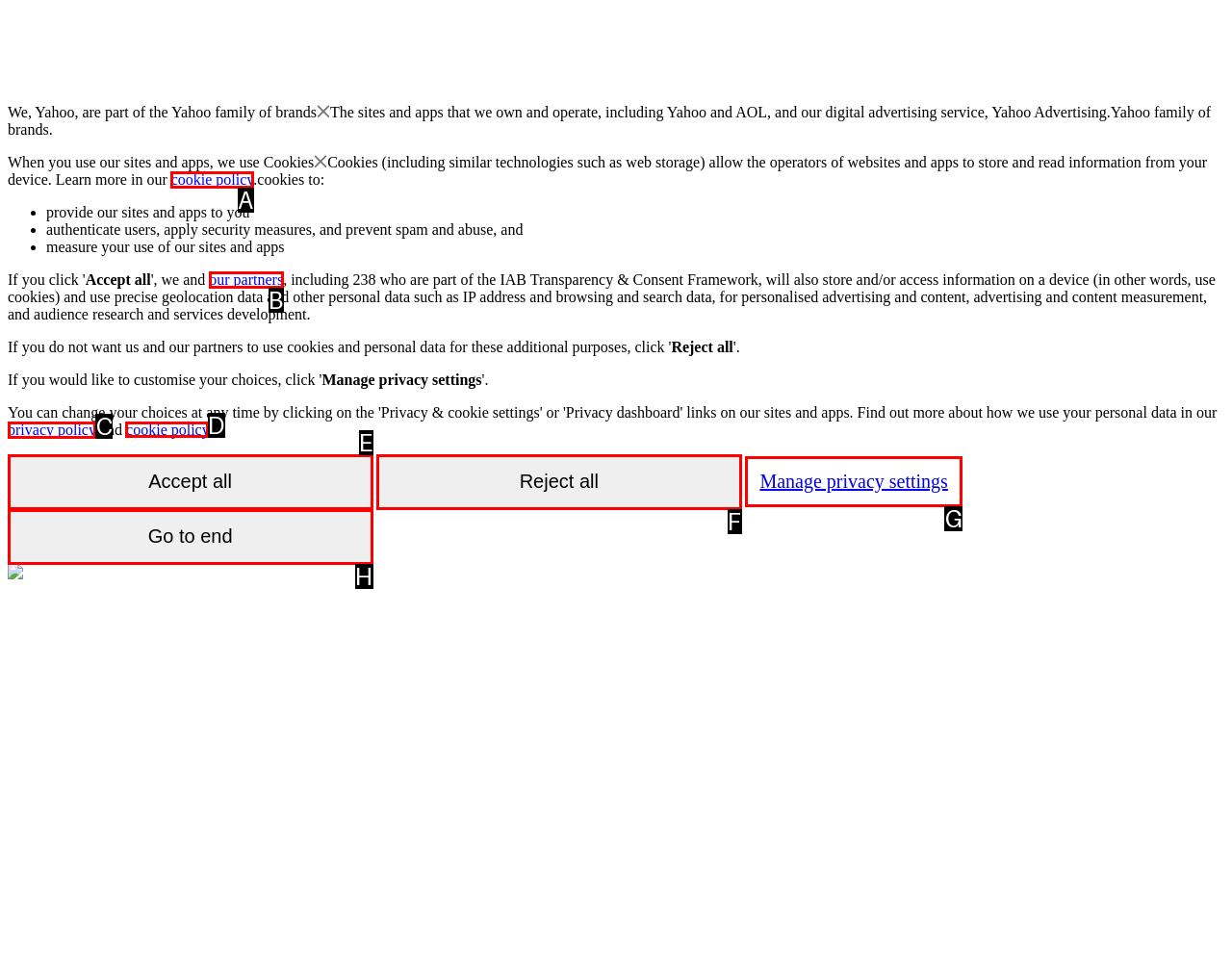Tell me which option I should click to complete the following task: View the 'cookie policy' Answer with the option's letter from the given choices directly.

D